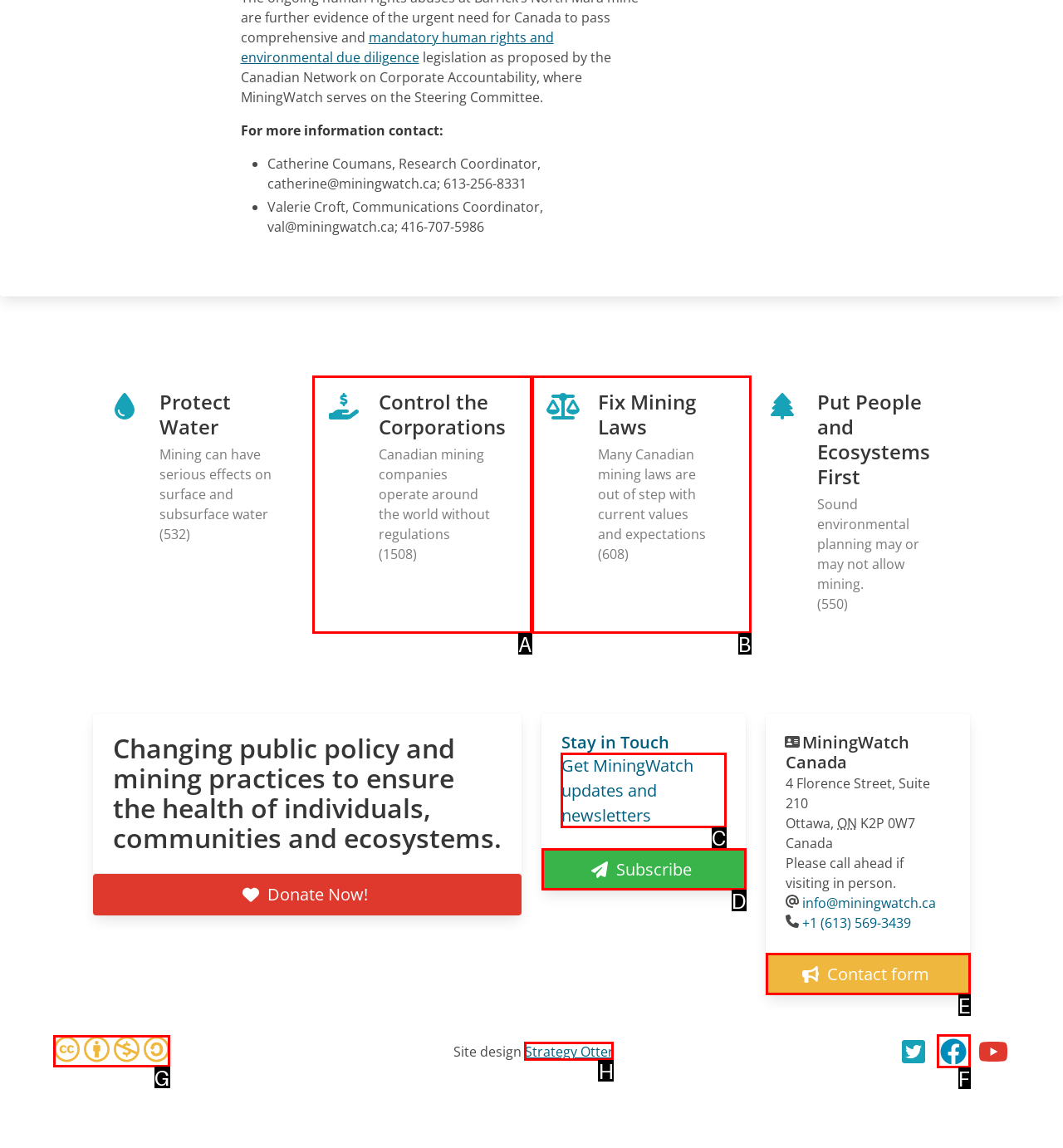Identify the letter of the option to click in order to Get MiningWatch updates and newsletters. Answer with the letter directly.

C